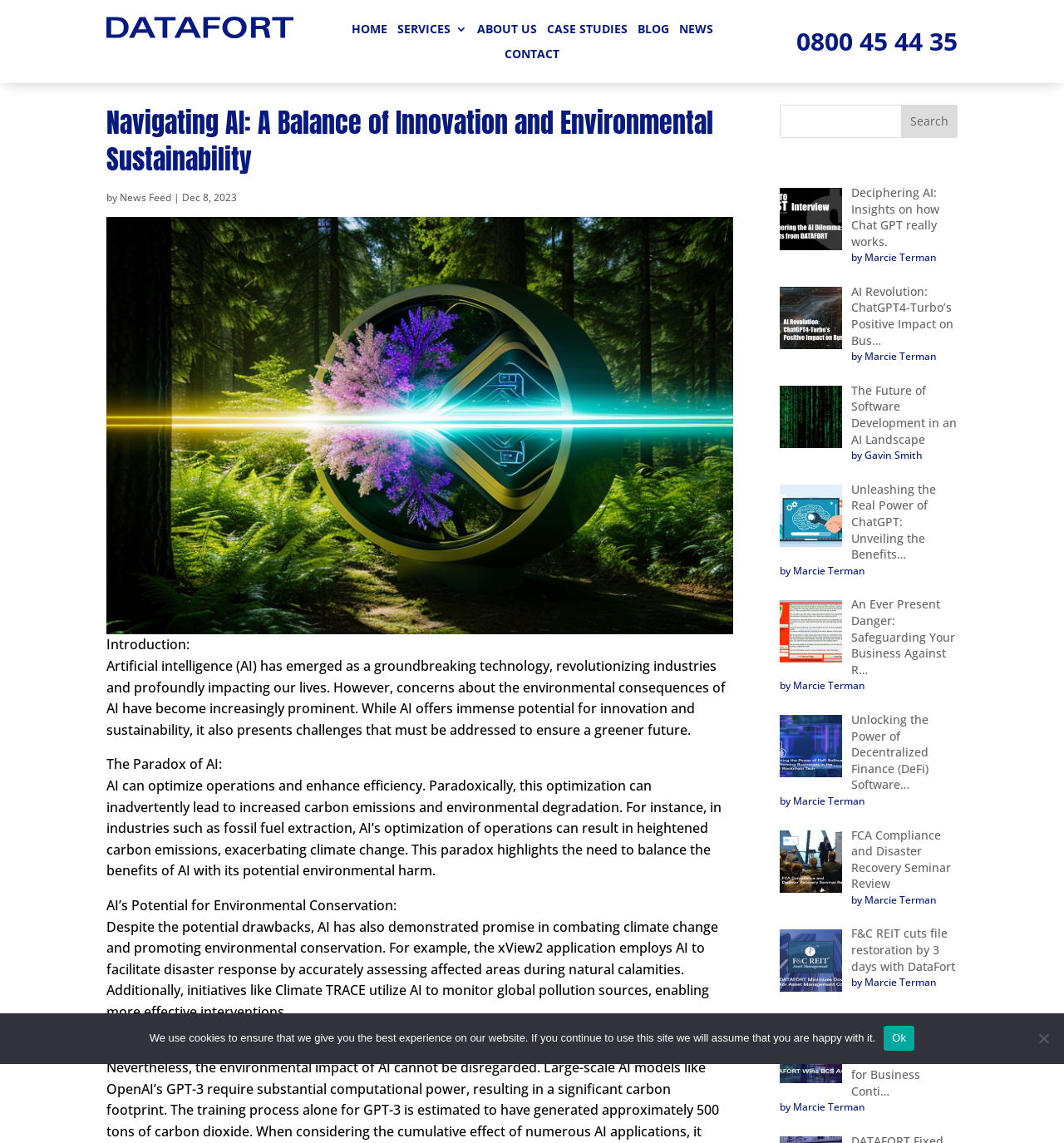Can you look at the image and give a comprehensive answer to the question:
How many search results are displayed on the webpage?

I looked at the search box and the surrounding elements, but I didn't find any search results displayed on the webpage. The search box is empty, and there are no search results listed.